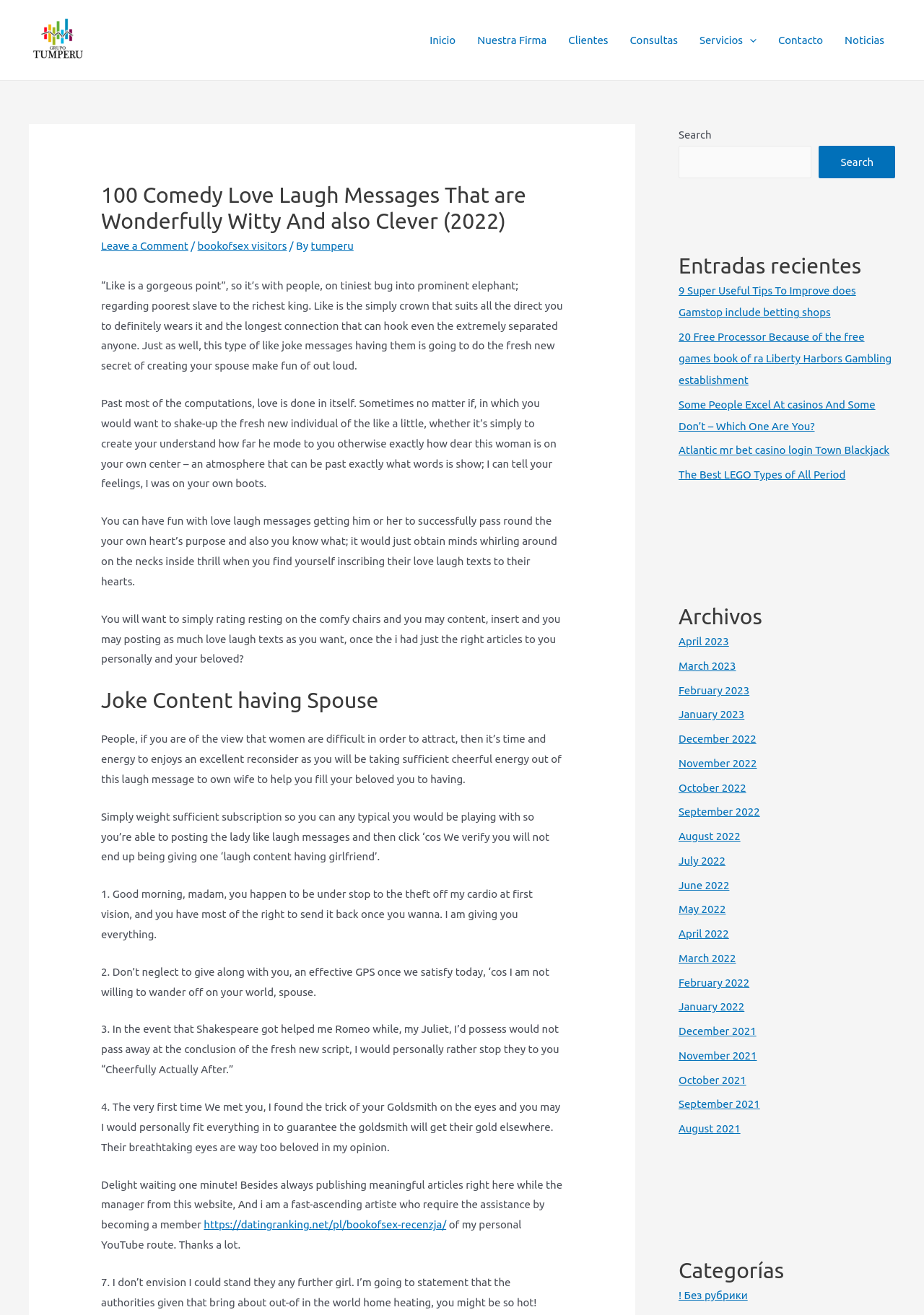Extract the main heading from the webpage content.

100 Comedy Love Laugh Messages That are Wonderfully Witty And also Clever (2022)